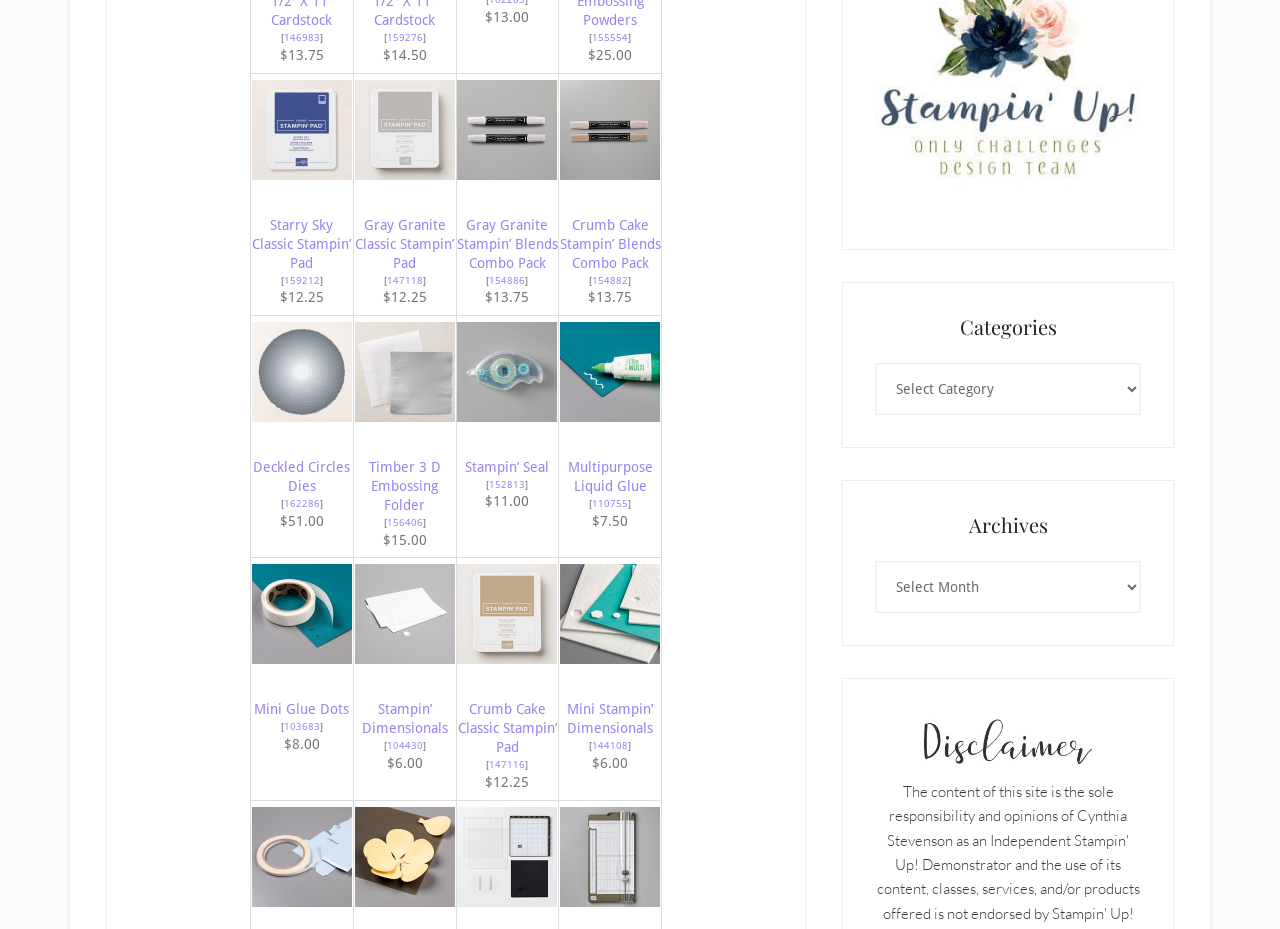Find the bounding box coordinates of the element to click in order to complete the given instruction: "click the link to Starry Sky Classic Stampin' Pad."

[0.197, 0.176, 0.275, 0.198]